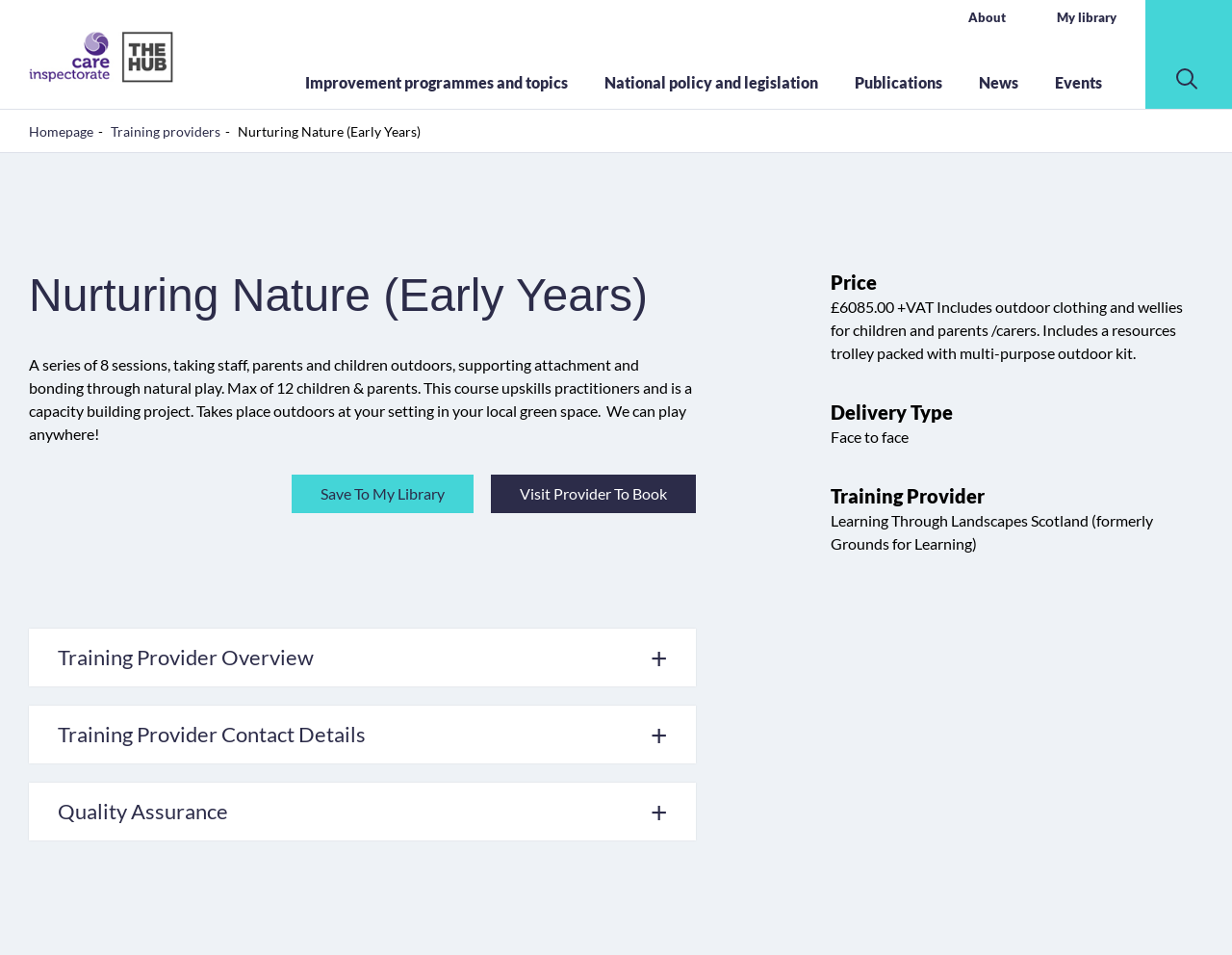Your task is to find and give the main heading text of the webpage.

Nurturing Nature (Early Years)